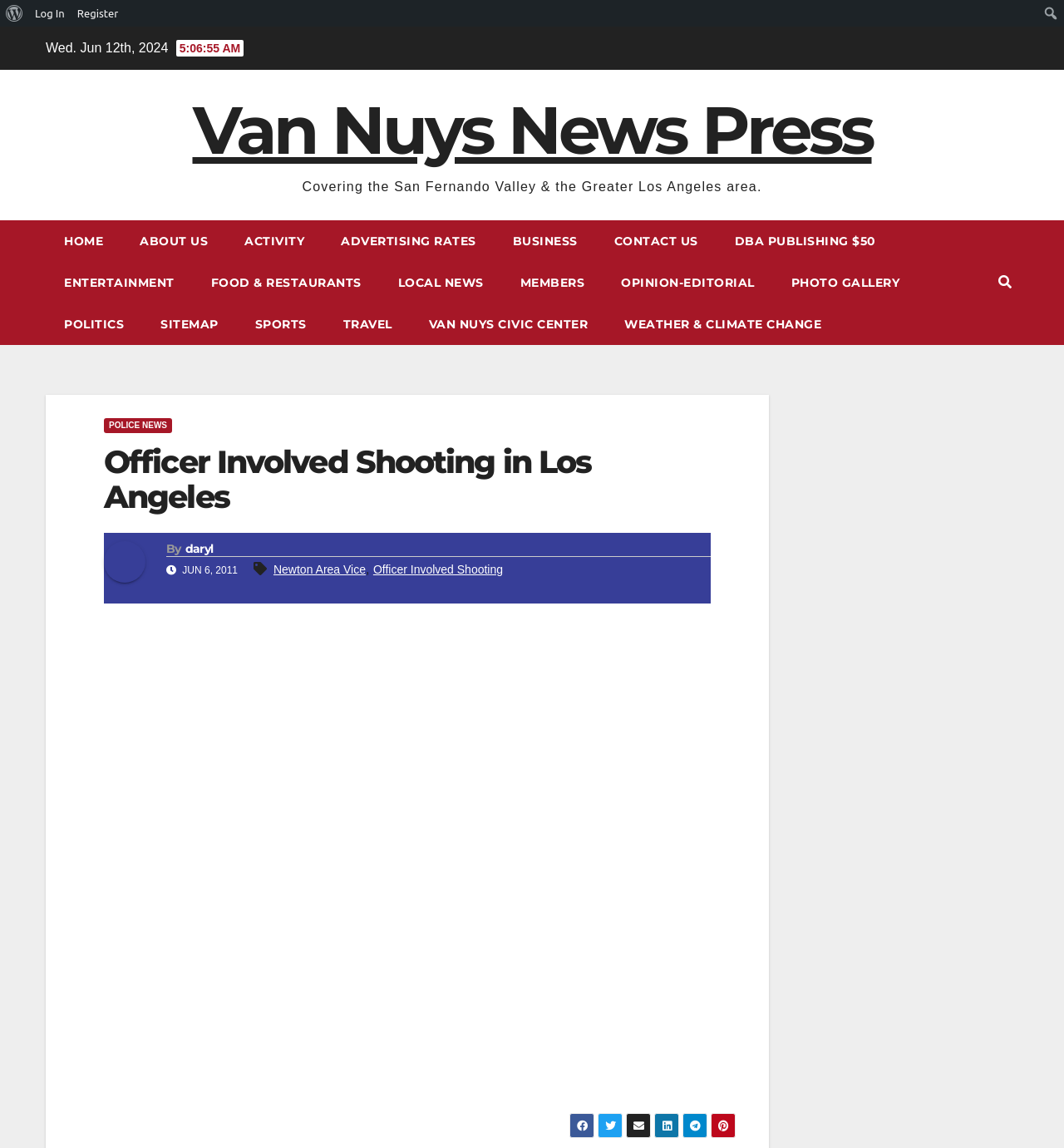With reference to the screenshot, provide a detailed response to the question below:
What is the date of the officer involved shooting?

I found the date by reading the article content, specifically the sentence 'On May 25, 2011, around 5:57 p.m., plainclothes undercover Newton Area Vice officers were driving eastbound on 41st Place from Main Street, in a plain unmarked vehicle.'